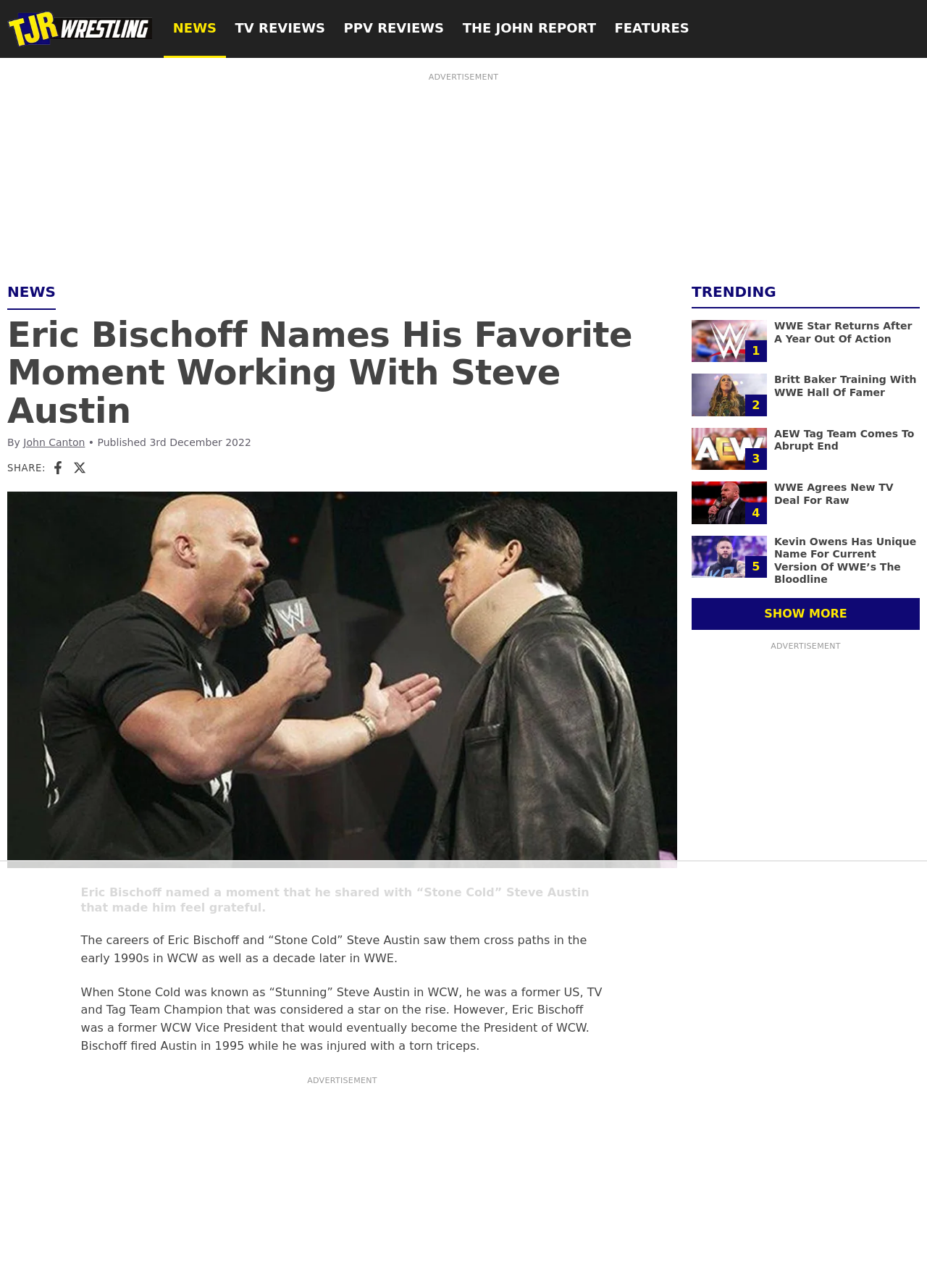Determine the bounding box coordinates of the region to click in order to accomplish the following instruction: "Click the TJR Wrestling logo". Provide the coordinates as four float numbers between 0 and 1, specifically [left, top, right, bottom].

[0.008, 0.008, 0.164, 0.037]